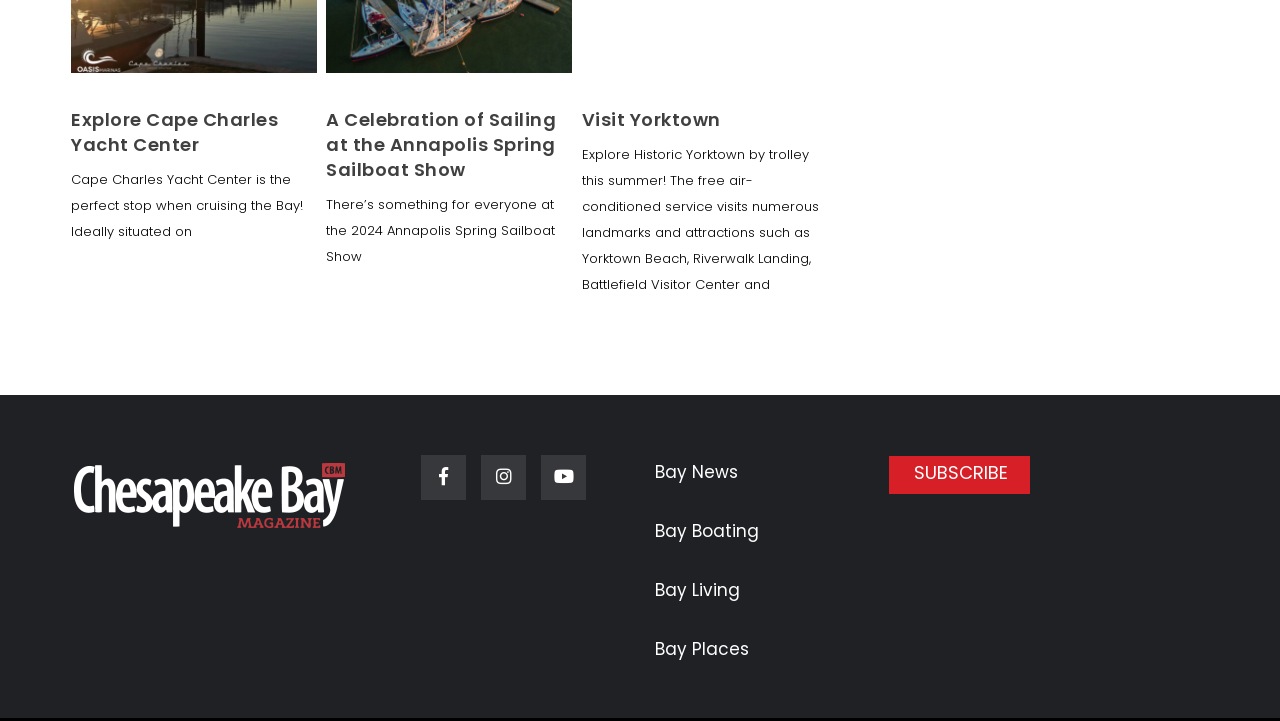Please identify the bounding box coordinates of the region to click in order to complete the task: "Visit Yorktown". The coordinates must be four float numbers between 0 and 1, specified as [left, top, right, bottom].

[0.455, 0.221, 0.563, 0.256]